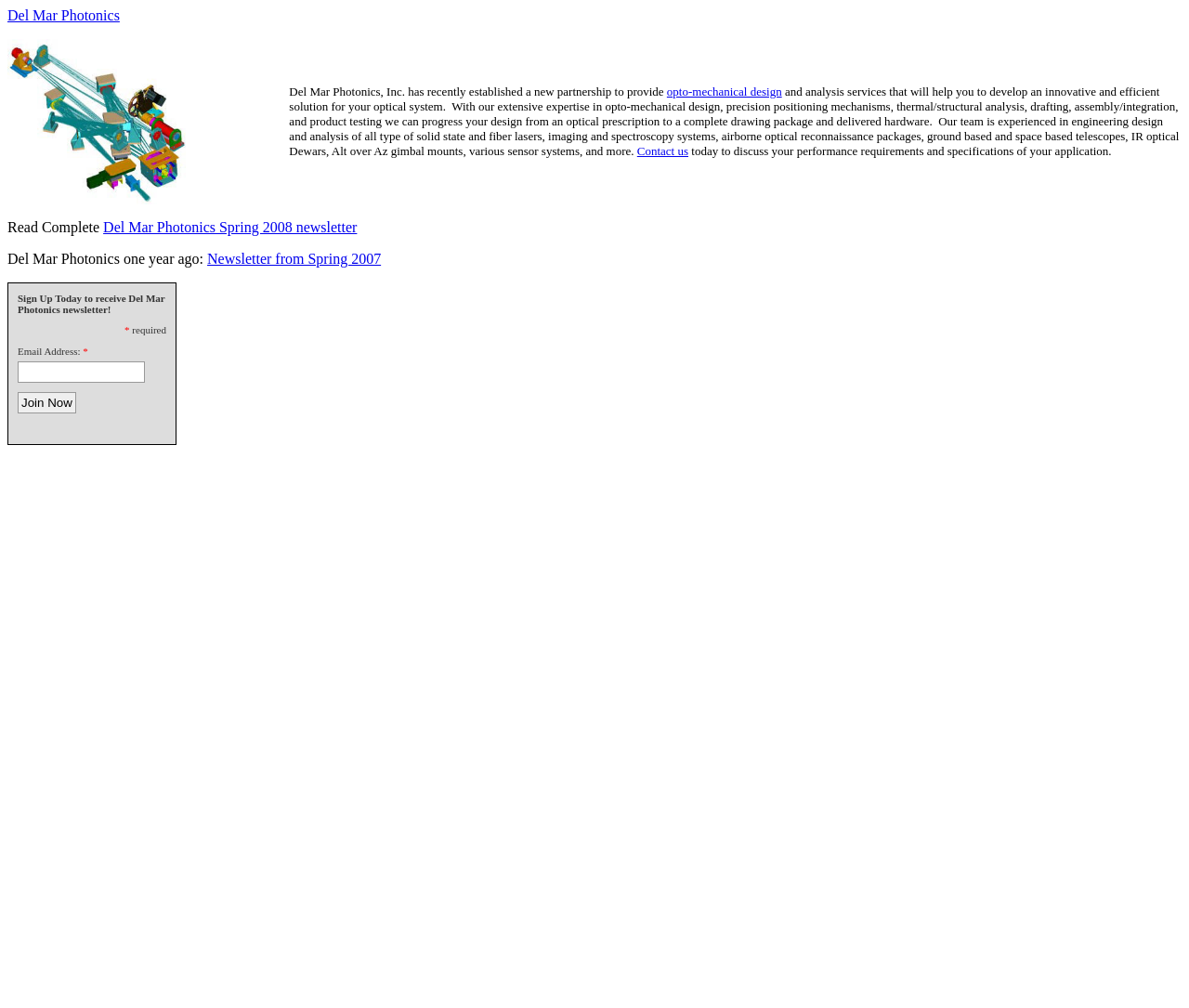Find the bounding box of the UI element described as follows: "Newsletter from Spring 2007".

[0.174, 0.249, 0.32, 0.265]